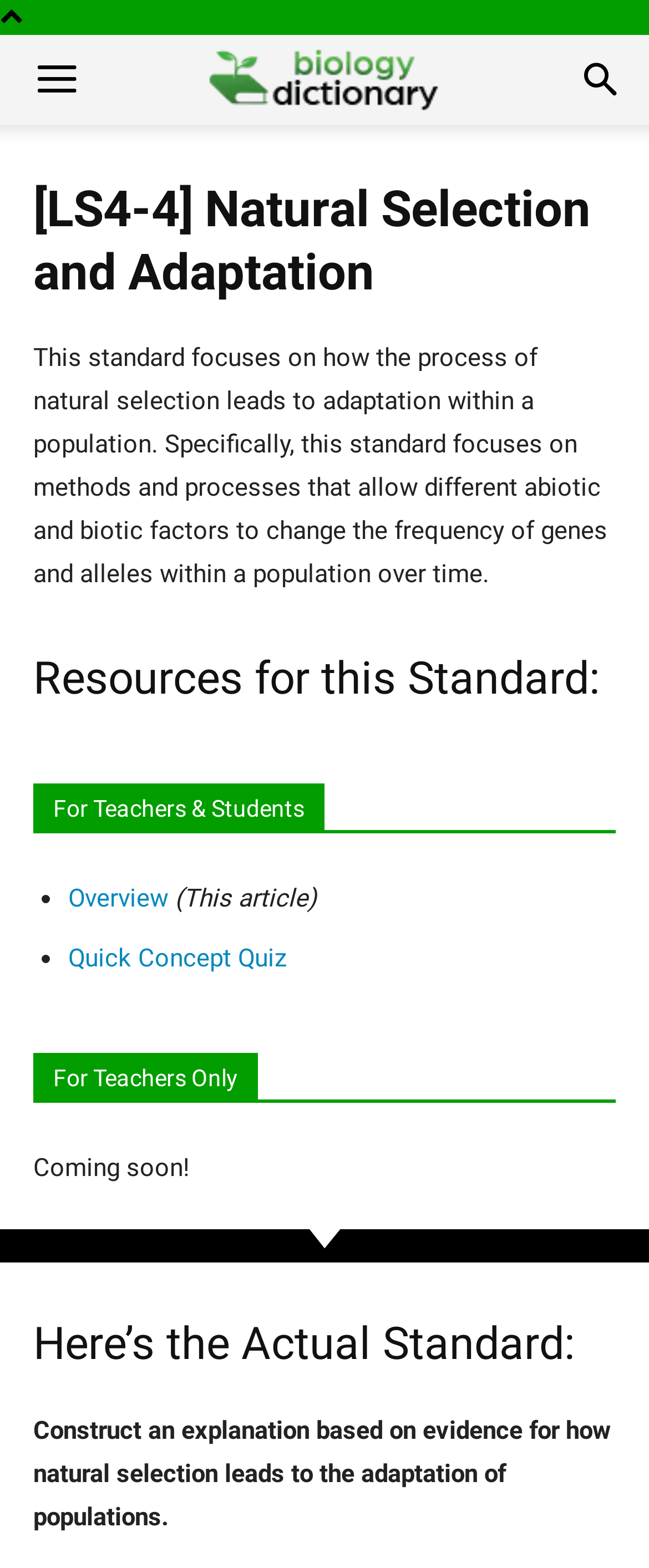Analyze the image and answer the question with as much detail as possible: 
What is the purpose of the 'Quick Concept Quiz' link?

The 'Quick Concept Quiz' link is likely a resource for students to test their understanding of the concept of natural selection and adaptation, as it is listed under the 'For Teachers & Students' section.